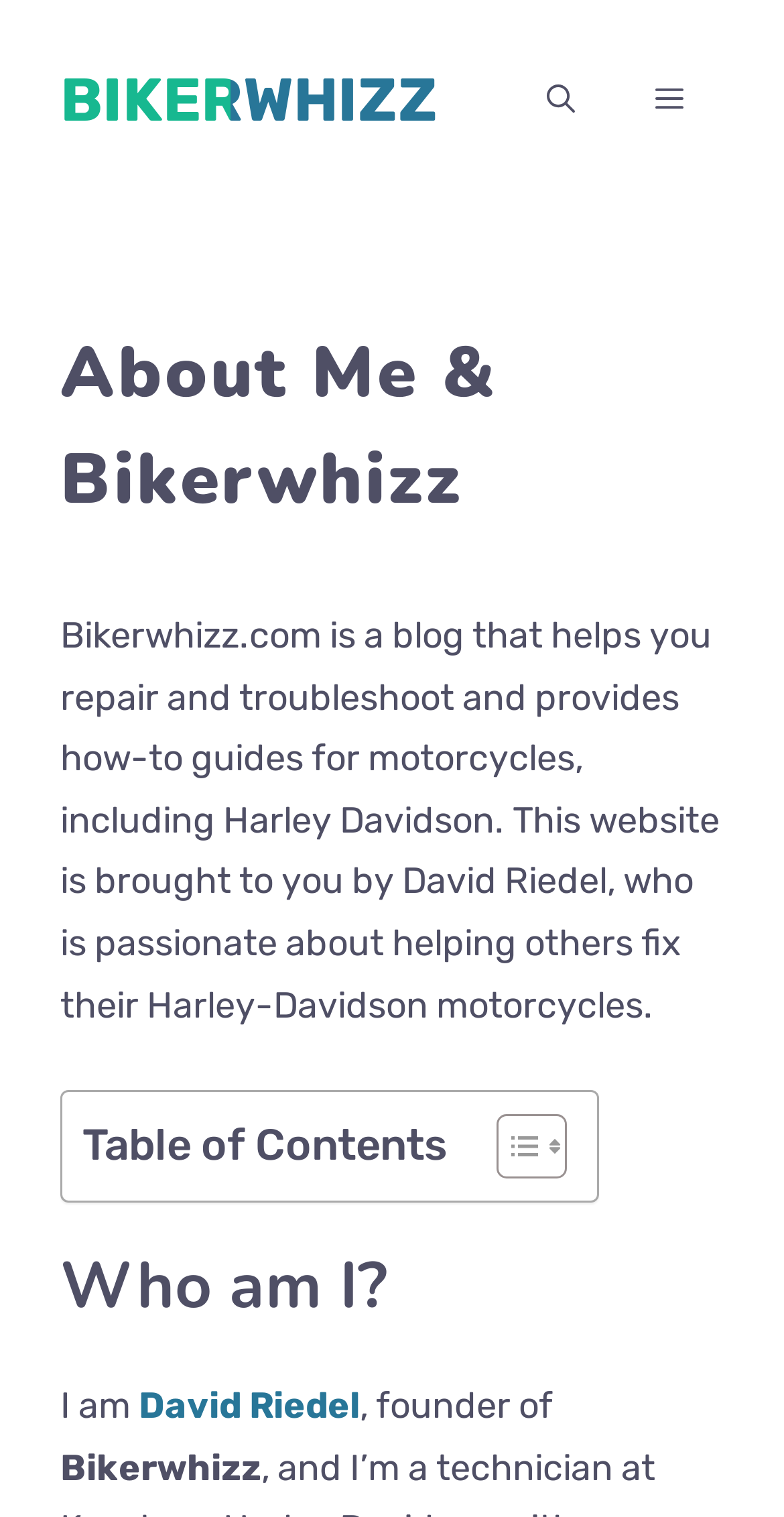Given the element description: "David Riedel", predict the bounding box coordinates of the UI element it refers to, using four float numbers between 0 and 1, i.e., [left, top, right, bottom].

[0.177, 0.912, 0.459, 0.941]